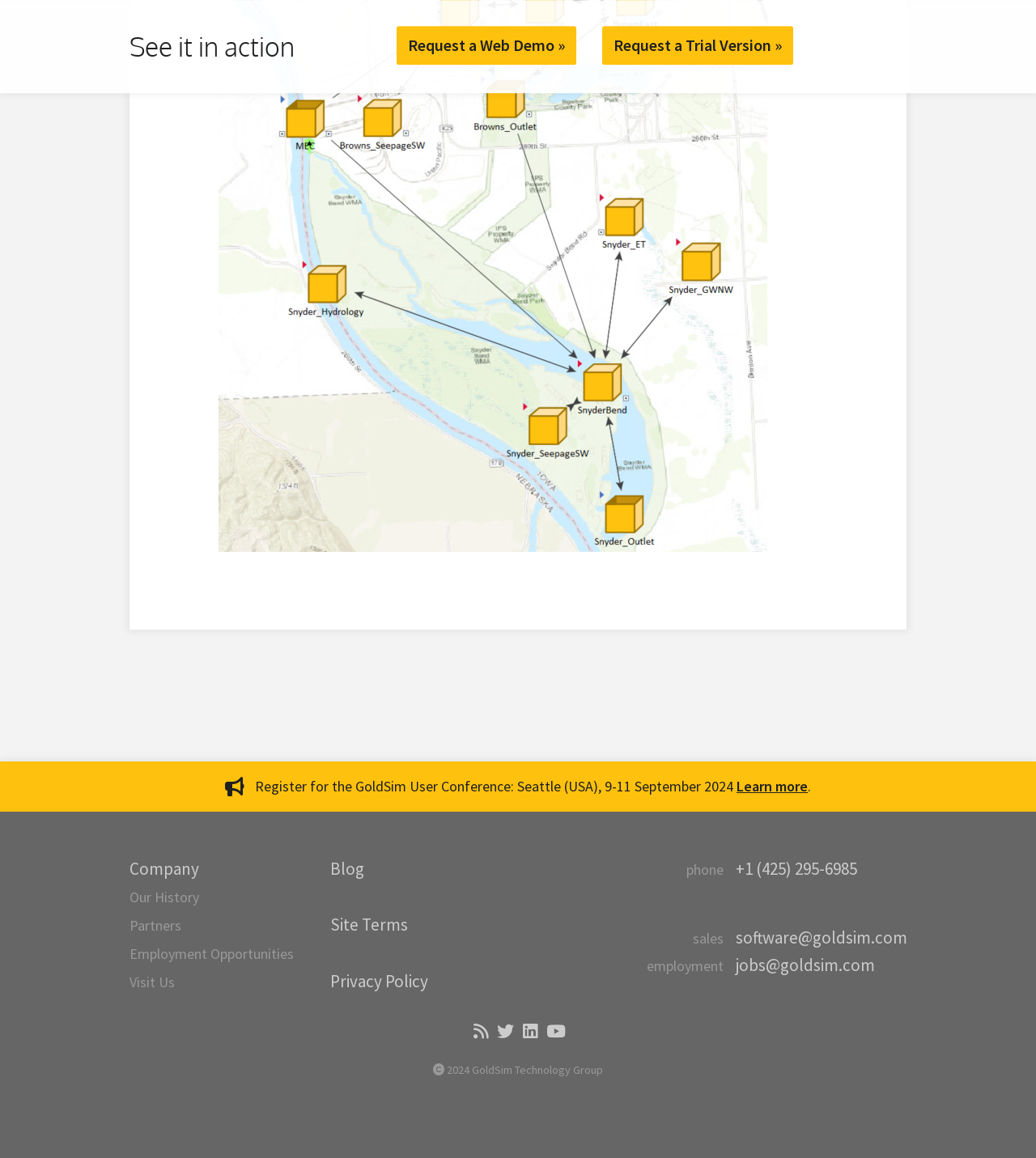Point out the bounding box coordinates of the section to click in order to follow this instruction: "View same day shipping products".

None